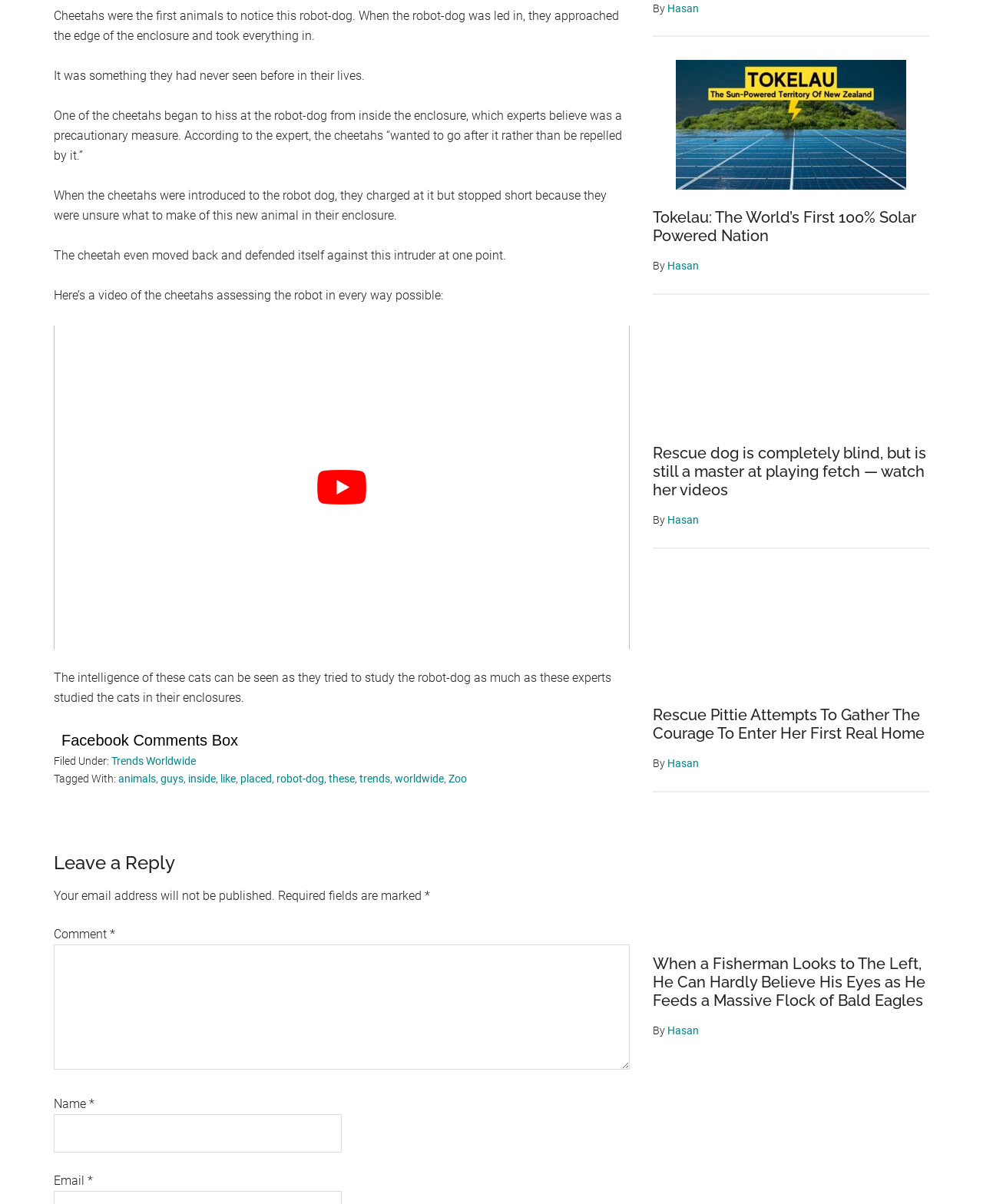Find the bounding box of the element with the following description: "inside". The coordinates must be four float numbers between 0 and 1, formatted as [left, top, right, bottom].

[0.191, 0.642, 0.22, 0.652]